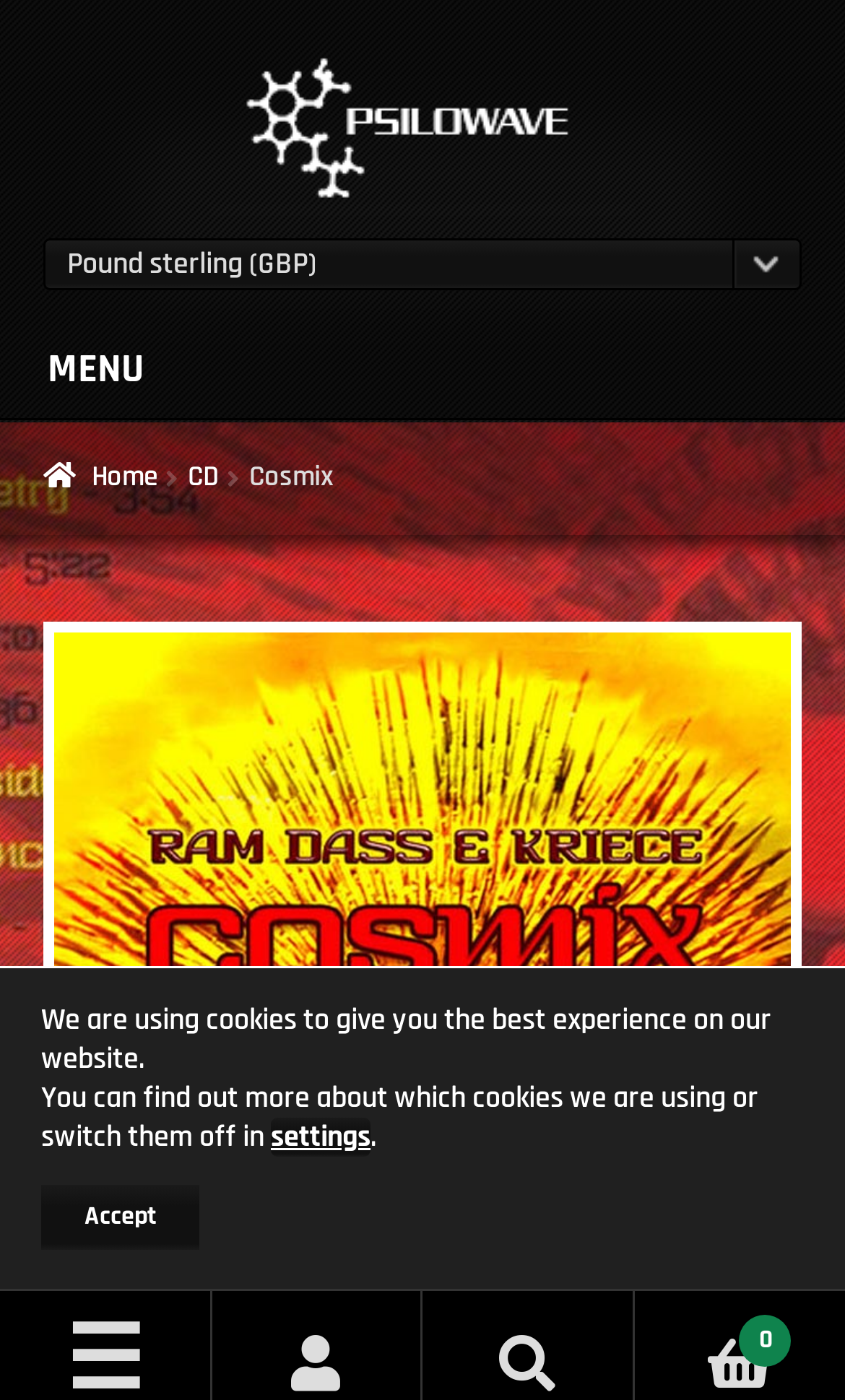How many navigation links are there?
Deliver a detailed and extensive answer to the question.

I counted the number of link elements within the navigation element with the role 'Primary Navigation'. There are 7 links: 'Shop', 'Info', 'The Otherness', 'My Account', 'Contact', 'Home', and 'CD'.